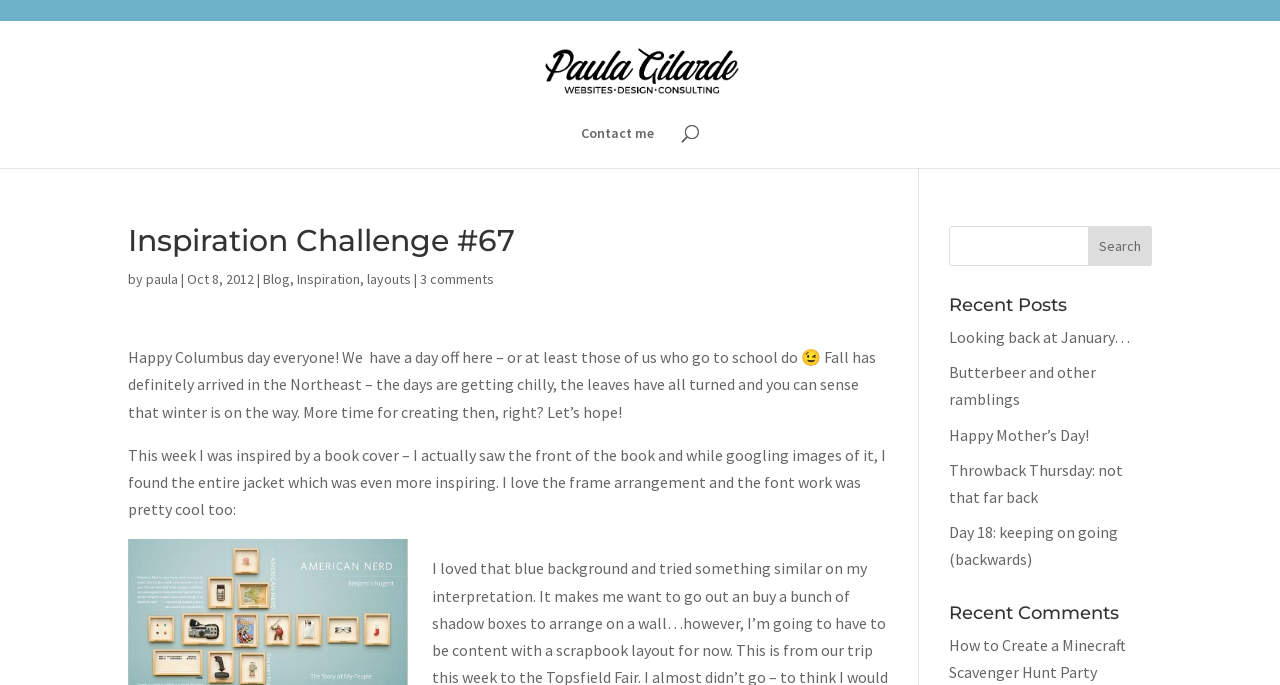Pinpoint the bounding box coordinates of the area that should be clicked to complete the following instruction: "Search for inspiration". The coordinates must be given as four float numbers between 0 and 1, i.e., [left, top, right, bottom].

[0.741, 0.33, 0.9, 0.388]